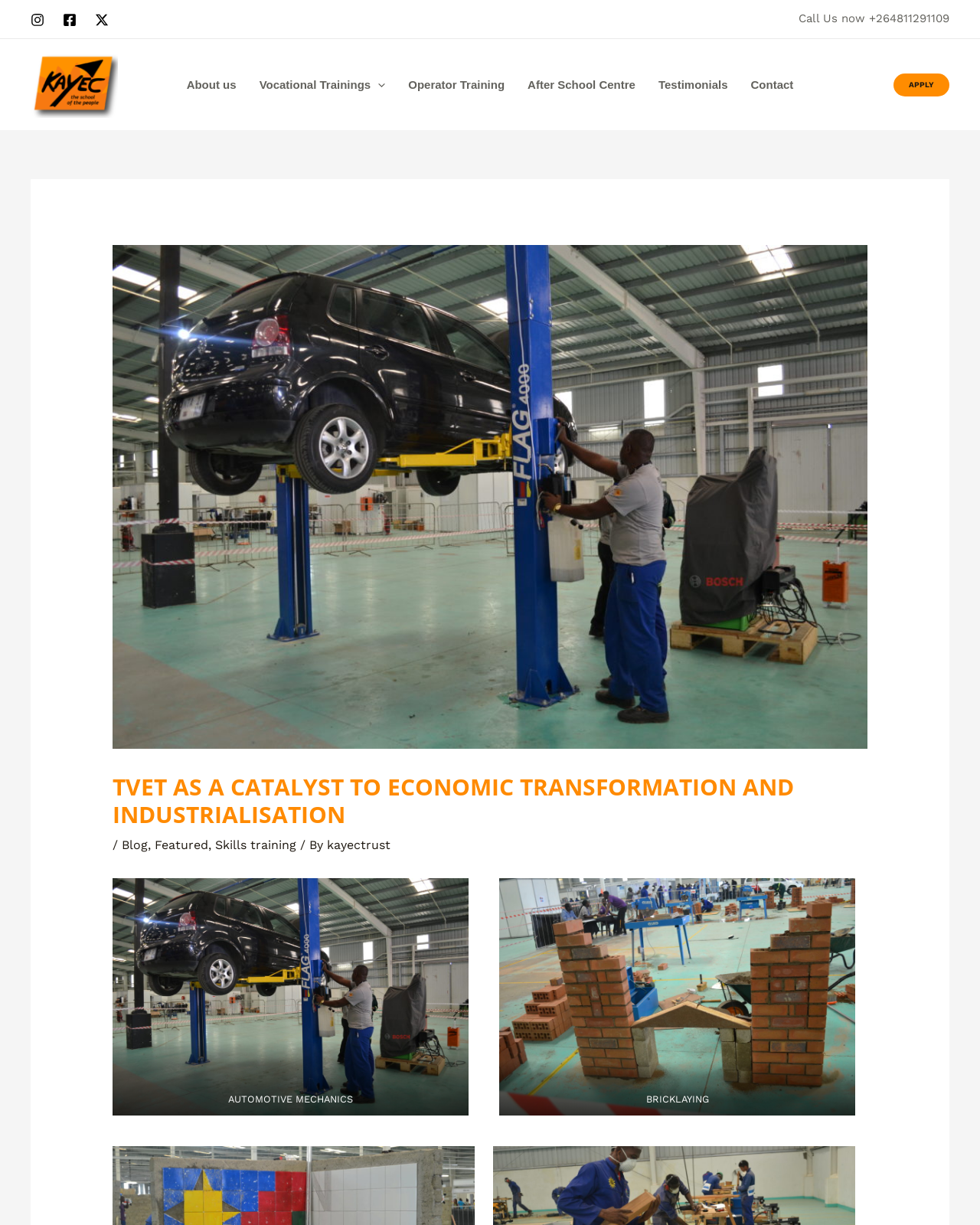Identify and provide the bounding box for the element described by: "parent_node: Vocational Trainings aria-label="Menu Toggle"".

[0.378, 0.039, 0.393, 0.099]